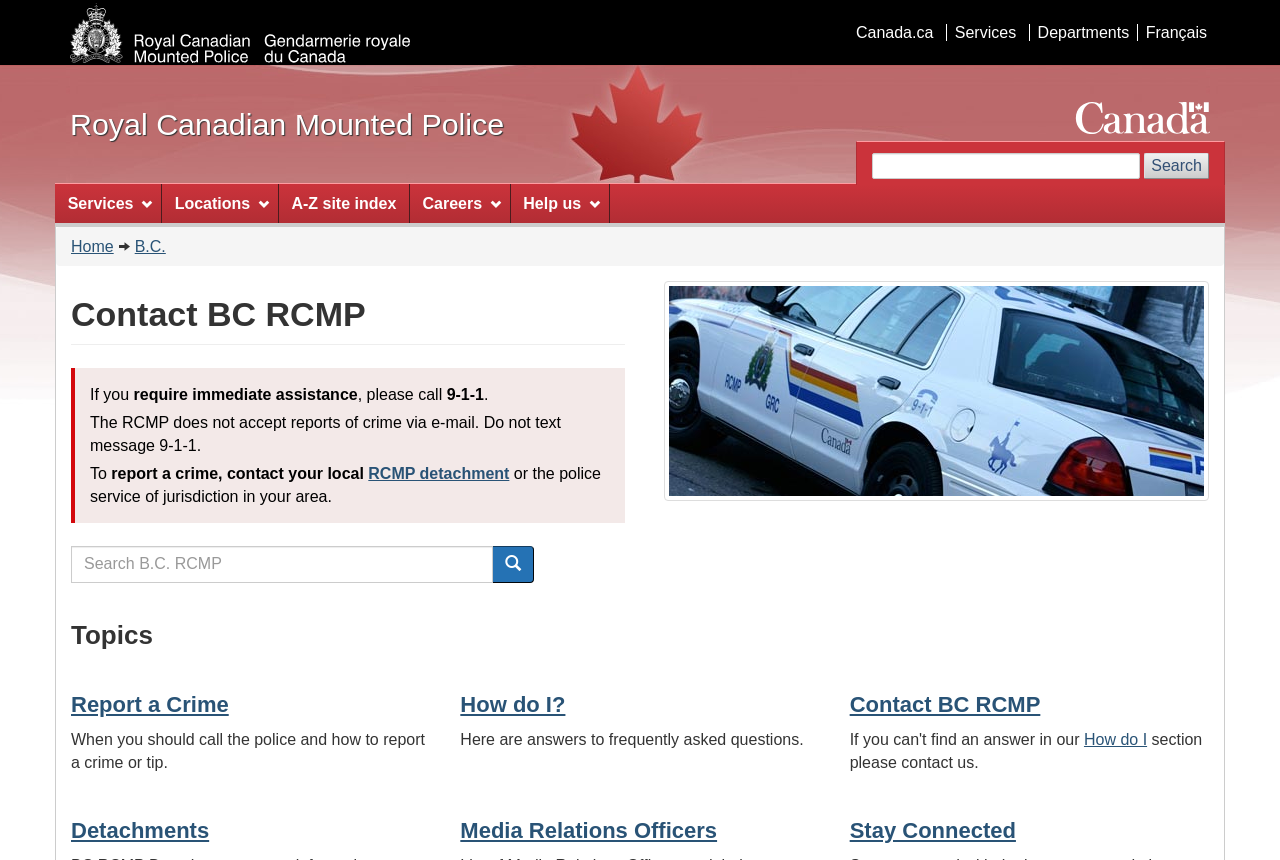Determine the primary headline of the webpage.

Contact BC RCMP